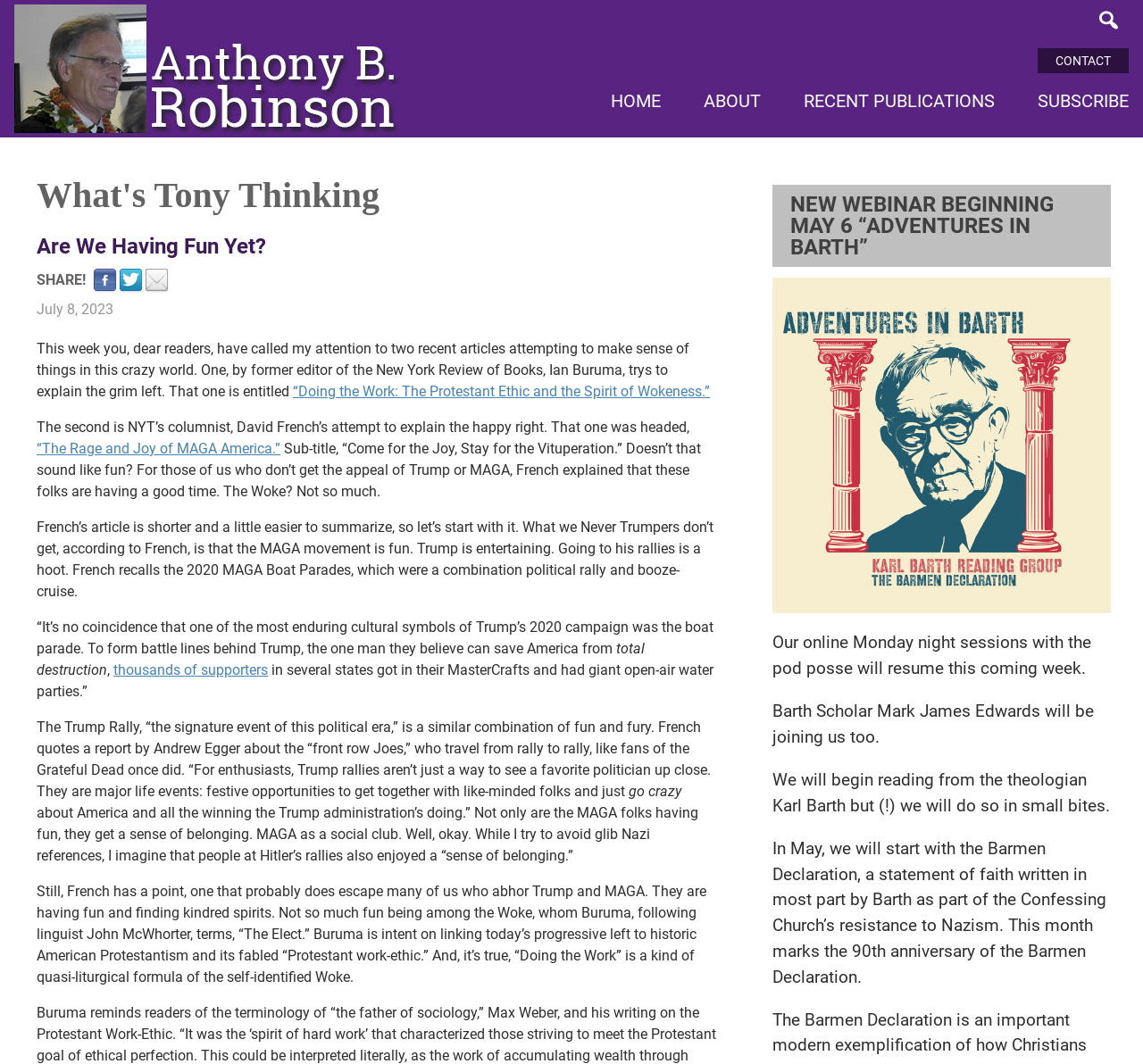Specify the bounding box coordinates of the area to click in order to execute this command: 'Click on the 'customessaysinuk com' link'. The coordinates should consist of four float numbers ranging from 0 to 1, and should be formatted as [left, top, right, bottom].

None